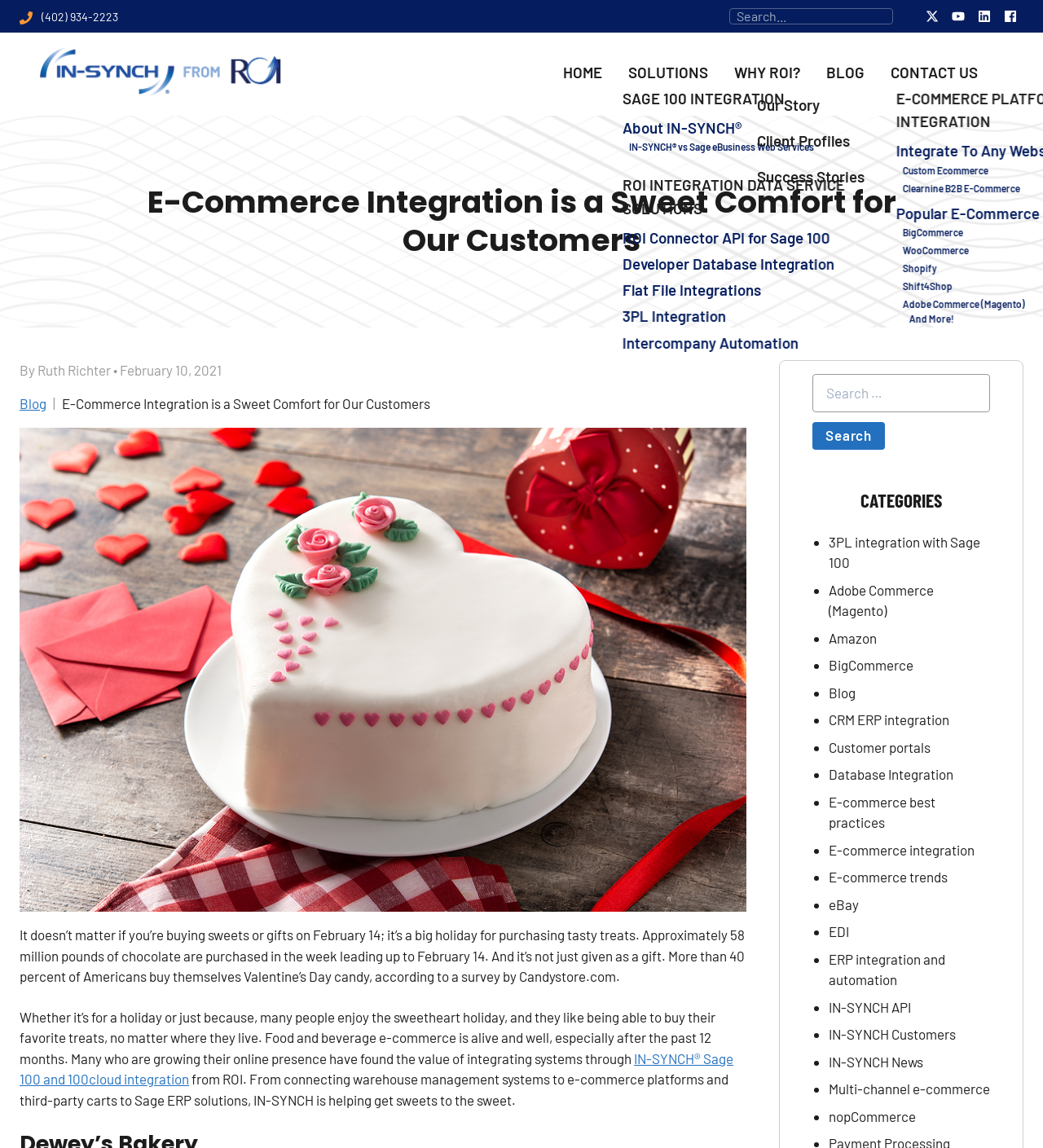Answer the question below using just one word or a short phrase: 
What is the phone number on the top right corner?

(402) 934-2223